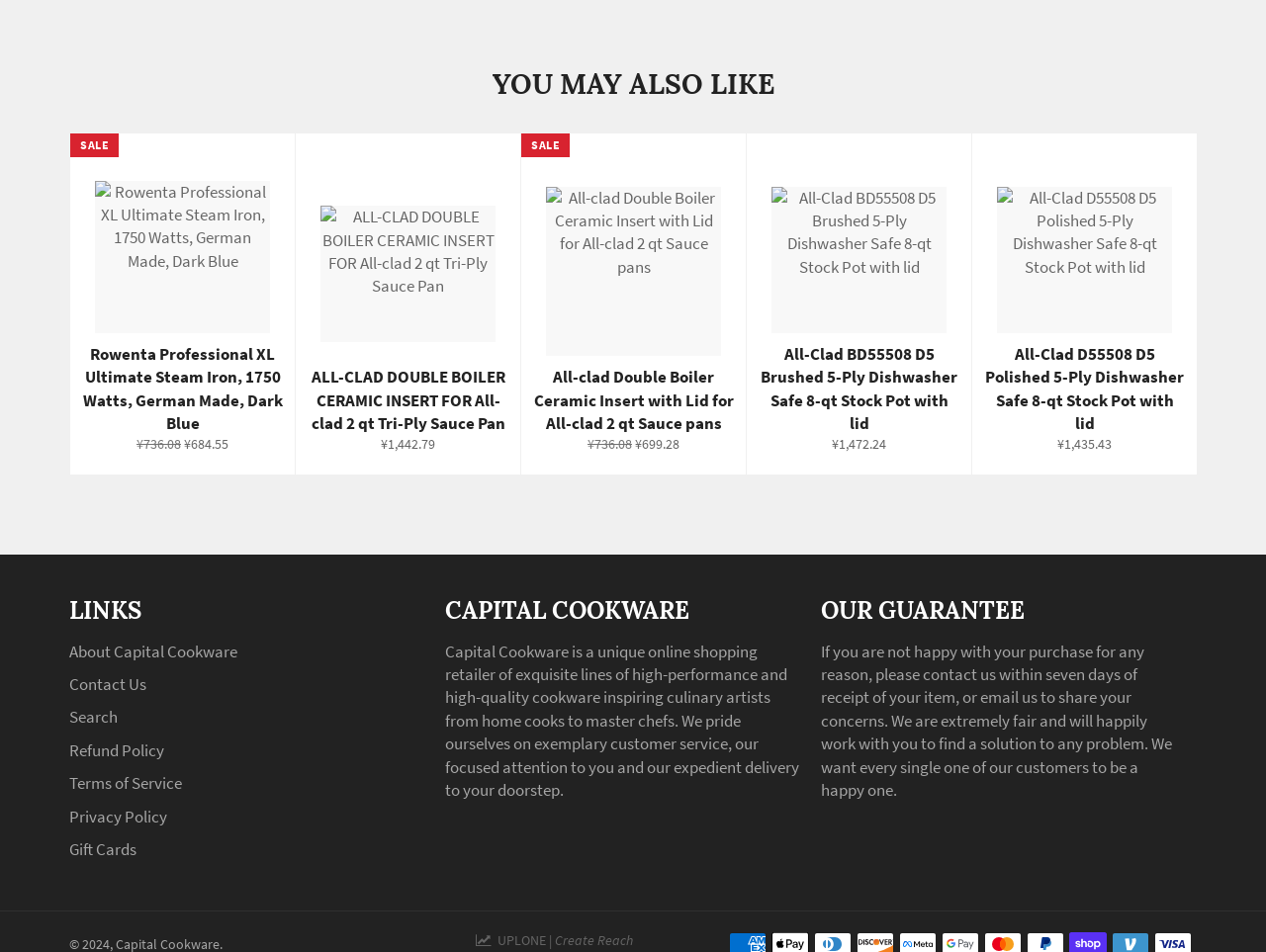Please provide a one-word or phrase answer to the question: 
What is the purpose of this webpage?

Online shopping